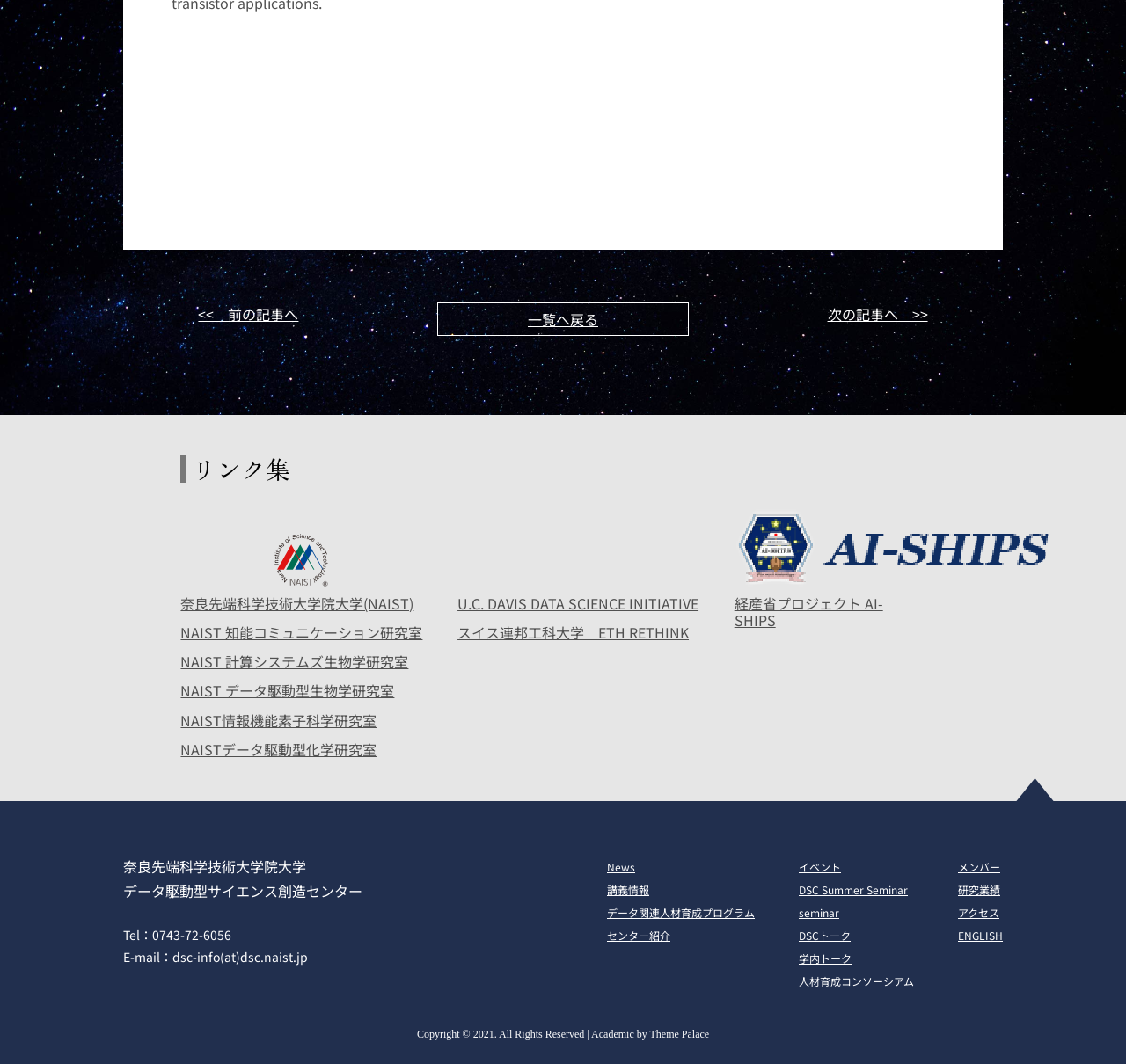Determine the bounding box coordinates of the UI element described by: "U.C. DAVIS DATA SCIENCE INITIATIVE".

[0.406, 0.559, 0.63, 0.587]